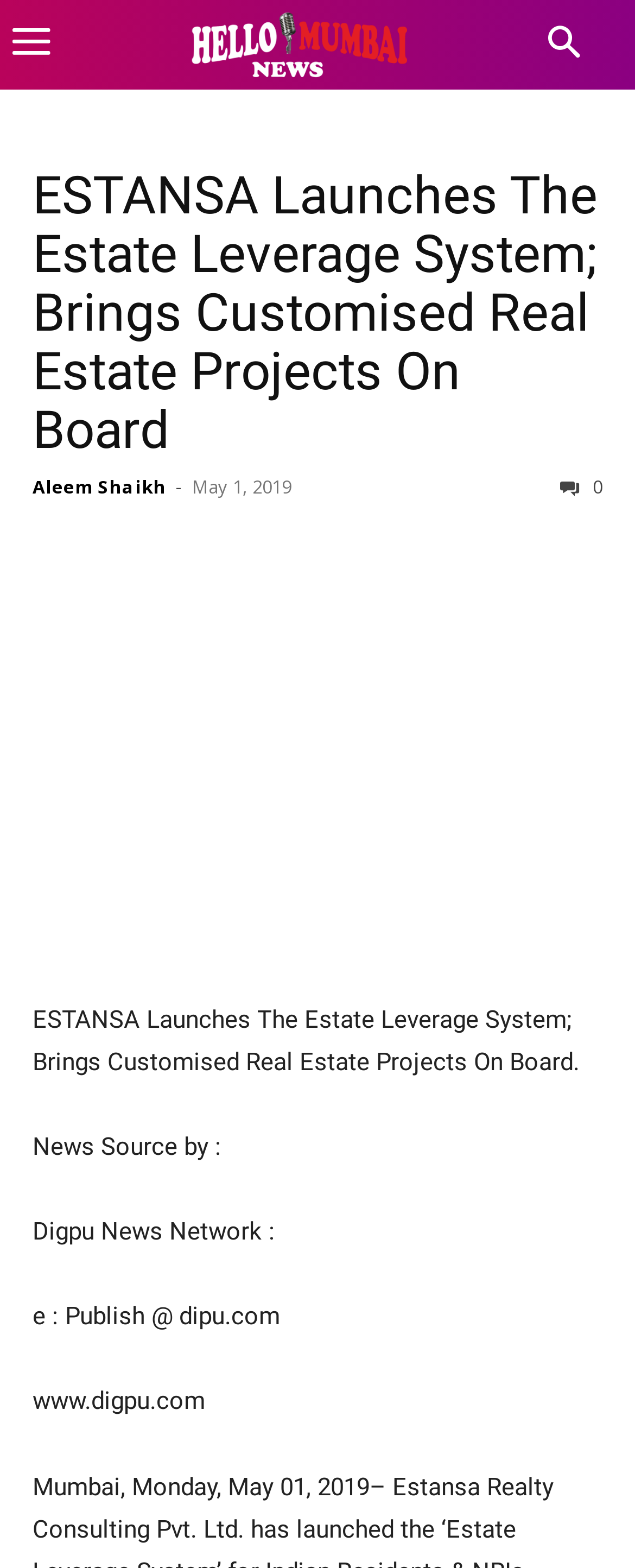Please specify the bounding box coordinates of the clickable region to carry out the following instruction: "Click the logo". The coordinates should be four float numbers between 0 and 1, in the format [left, top, right, bottom].

[0.192, 0.006, 0.731, 0.051]